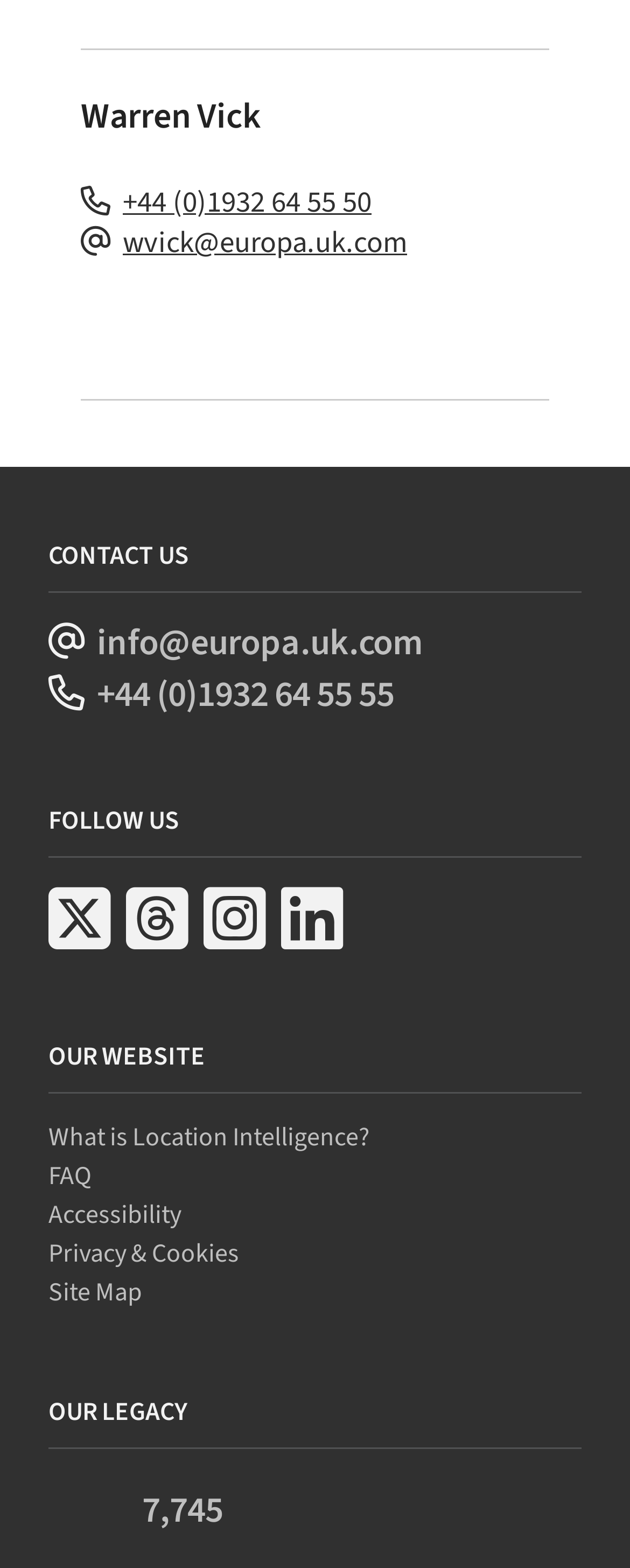Bounding box coordinates are specified in the format (top-left x, top-left y, bottom-right x, bottom-right y). All values are floating point numbers bounded between 0 and 1. Please provide the bounding box coordinate of the region this sentence describes: info@europa.uk.com

[0.154, 0.394, 0.672, 0.427]